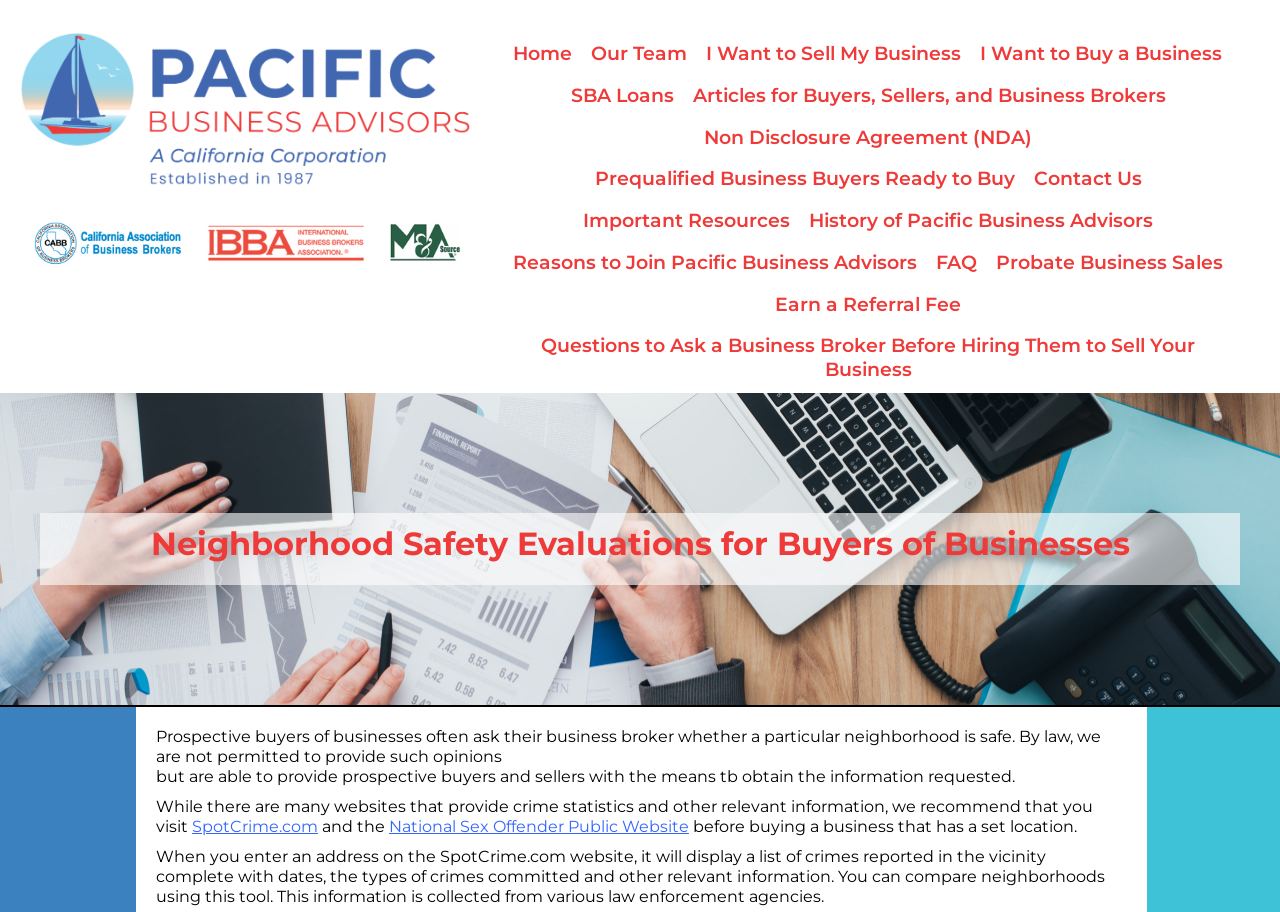Locate and provide the bounding box coordinates for the HTML element that matches this description: "National Sex Offender Public Website".

[0.304, 0.896, 0.538, 0.917]